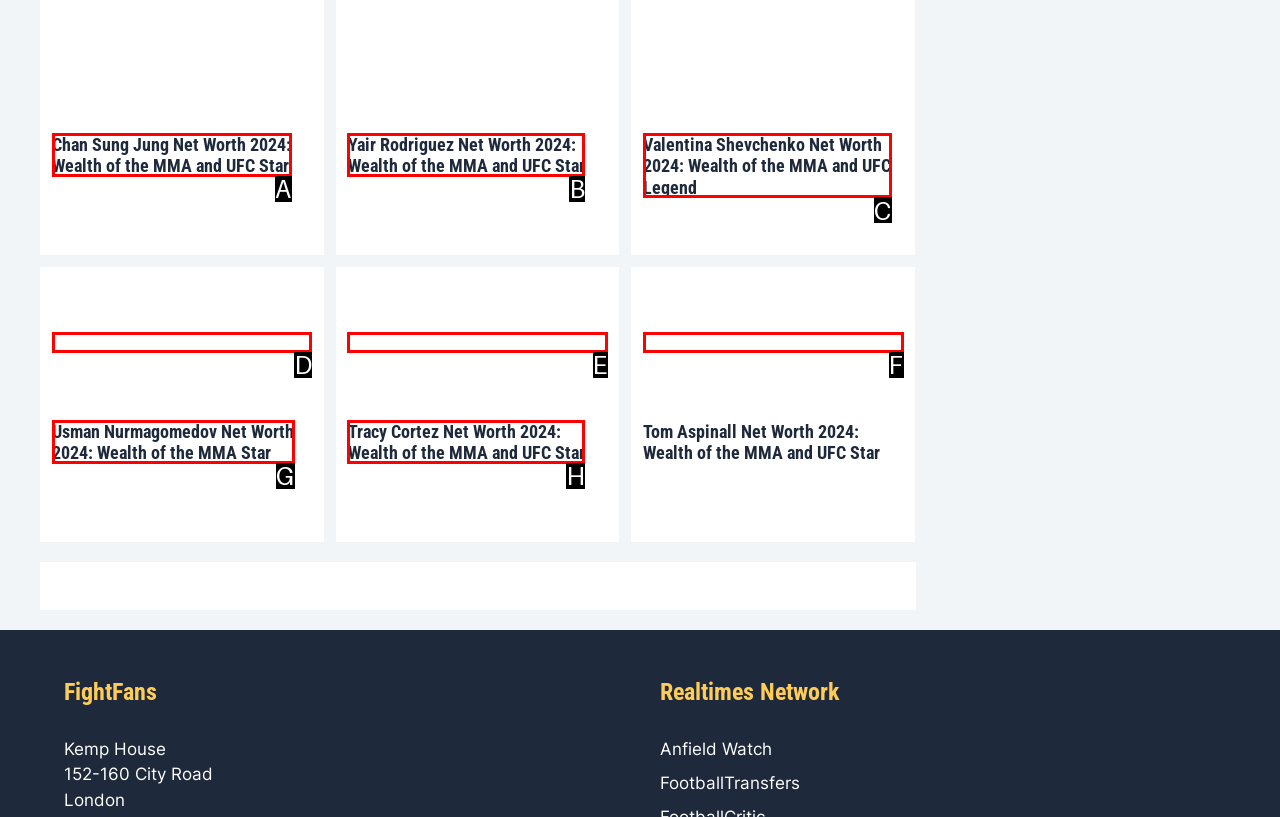Select the HTML element that fits the following description: Polka dots
Provide the letter of the matching option.

None